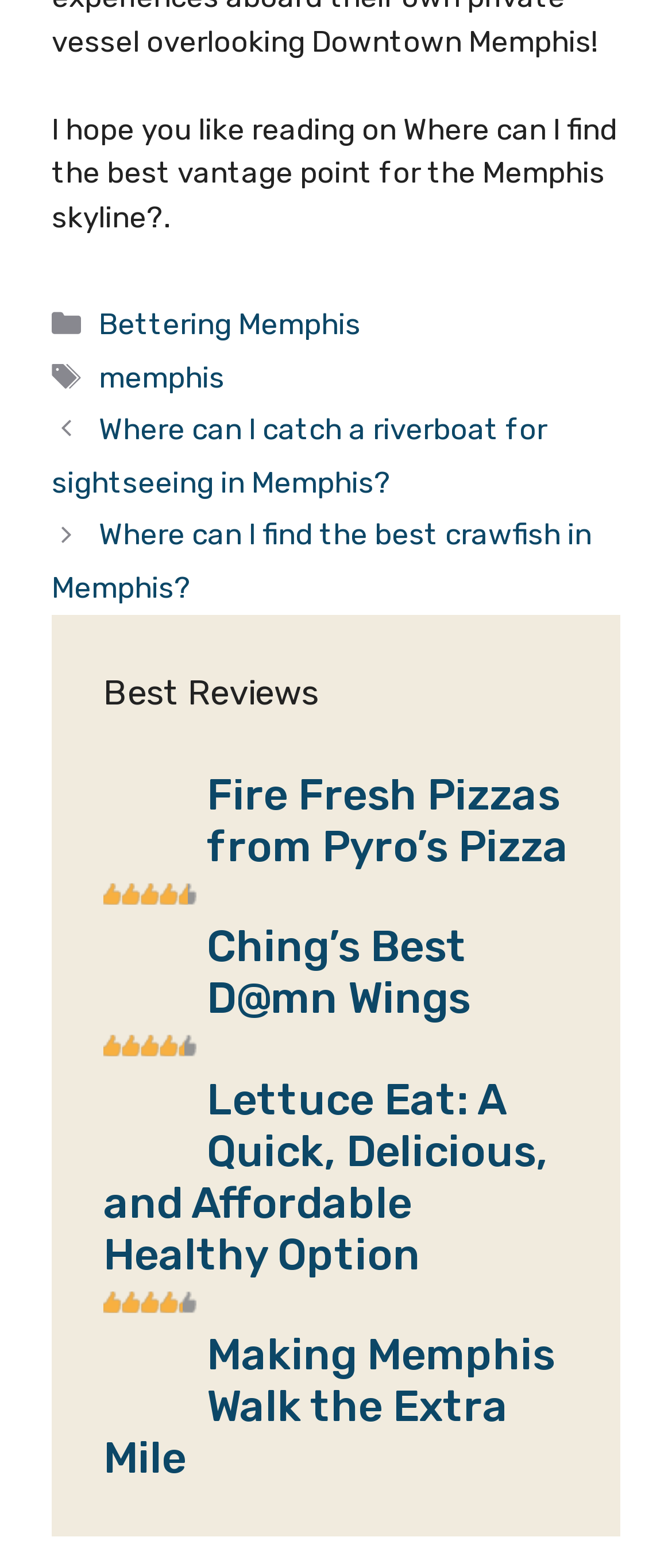Answer this question in one word or a short phrase: What is the category of the first review article?

Bettering Memphis